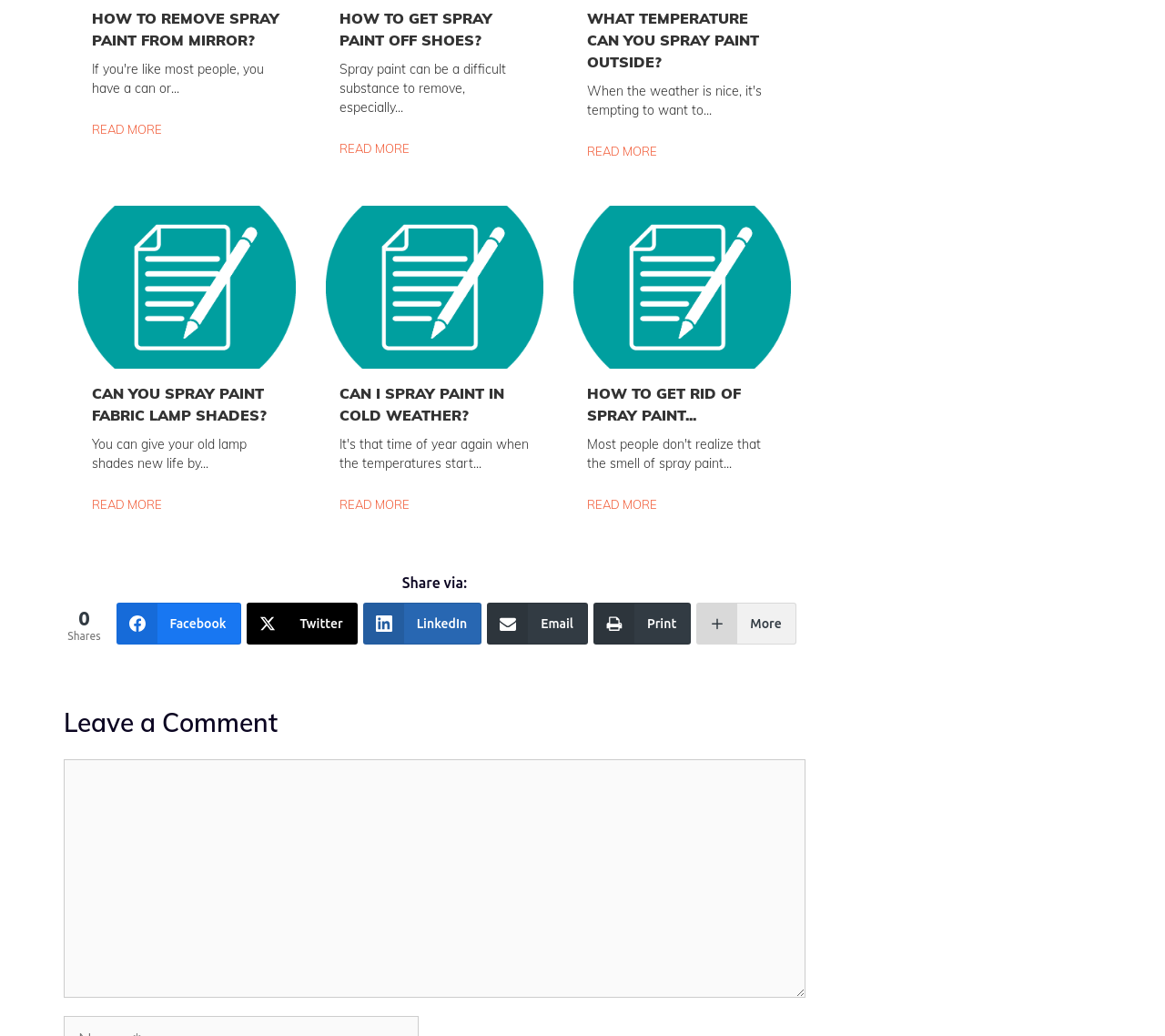Please identify the bounding box coordinates of the region to click in order to complete the given instruction: "Read more about 'Spray paint can be a difficult substance to remove, especially…'". The coordinates should be four float numbers between 0 and 1, i.e., [left, top, right, bottom].

[0.291, 0.058, 0.434, 0.111]